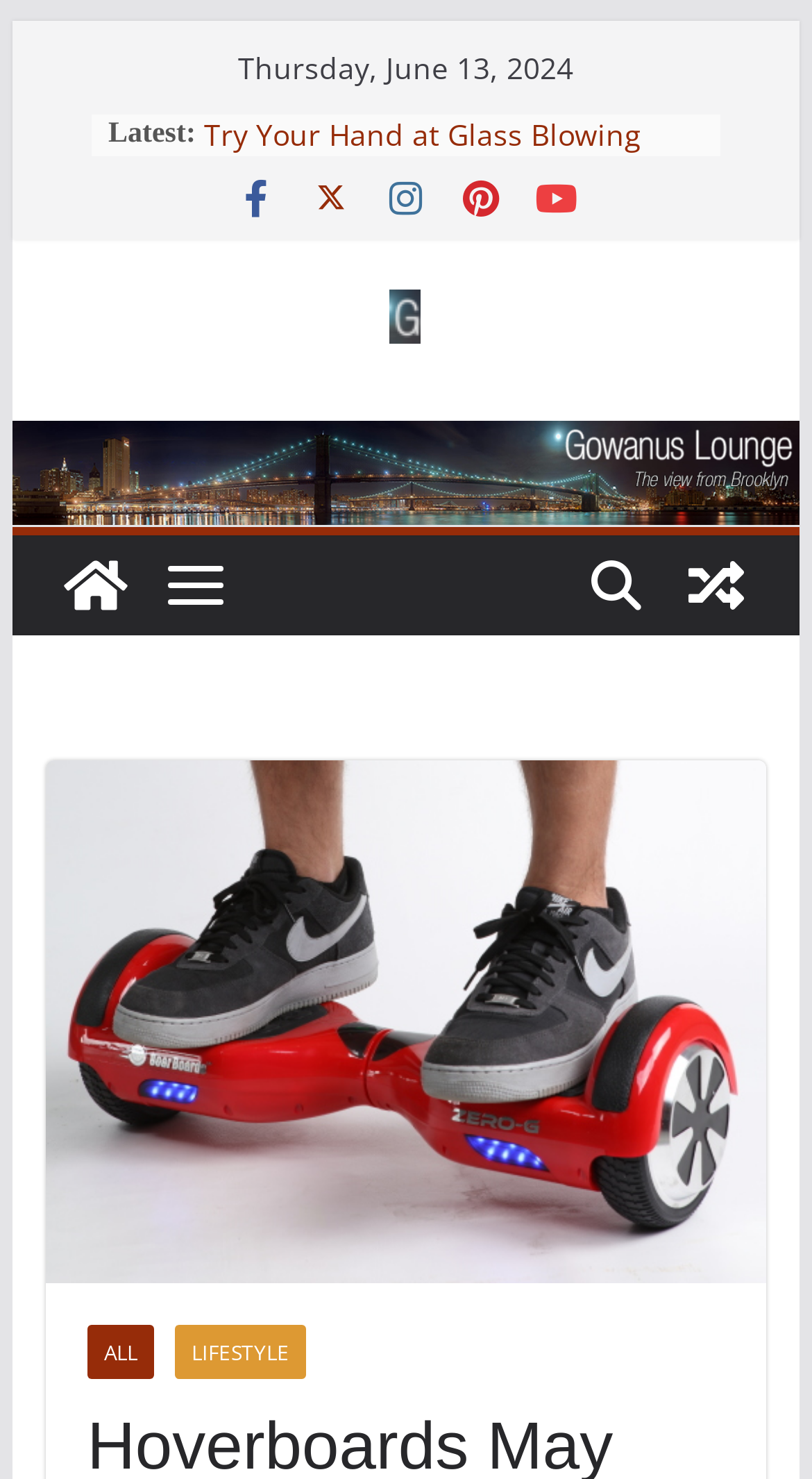Please determine the headline of the webpage and provide its content.

Hoverboards May Not Hover, But they Do Spontaneously Combust